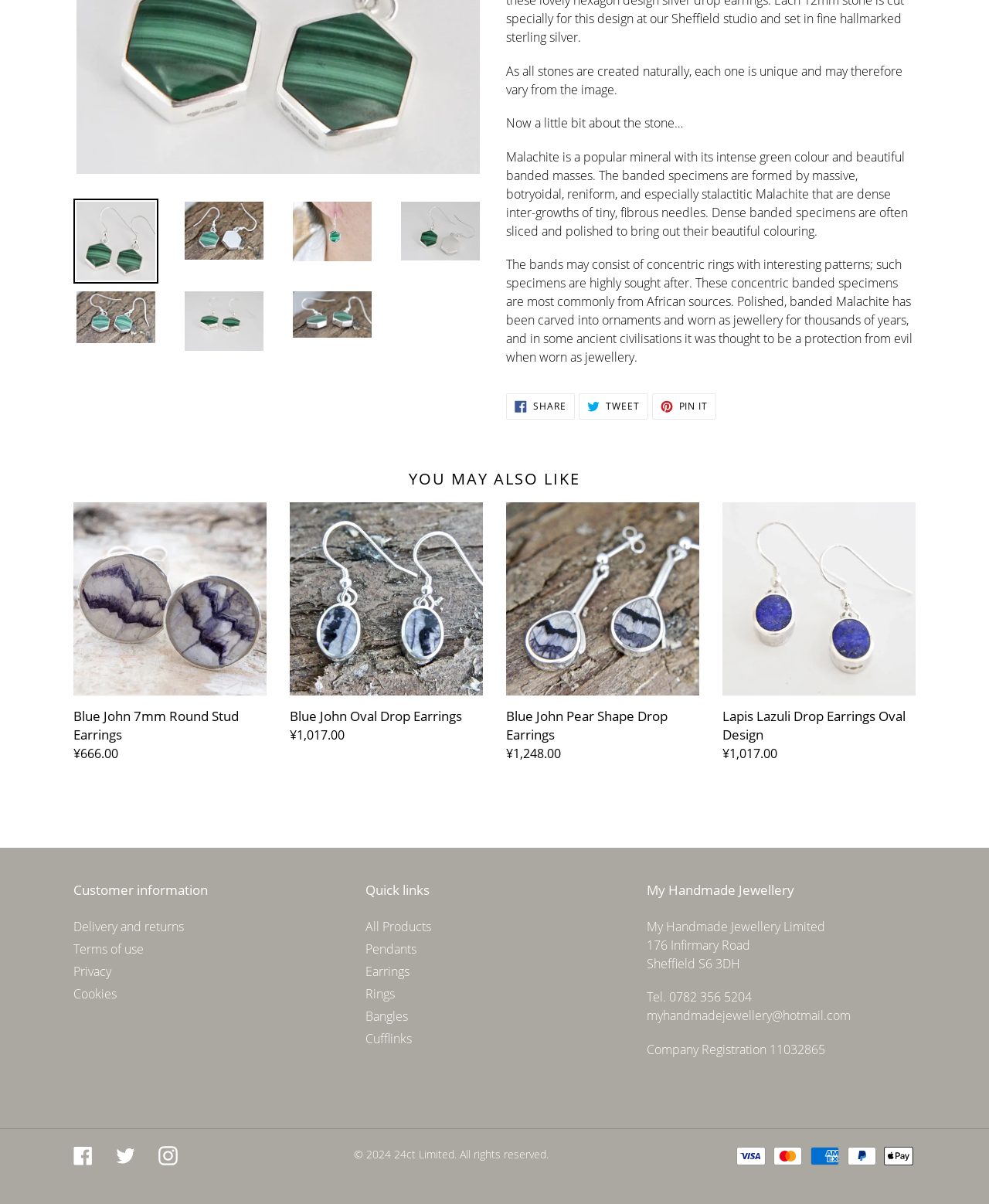Provide the bounding box coordinates of the UI element this sentence describes: "Tweet Tweet on Twitter".

[0.585, 0.327, 0.655, 0.349]